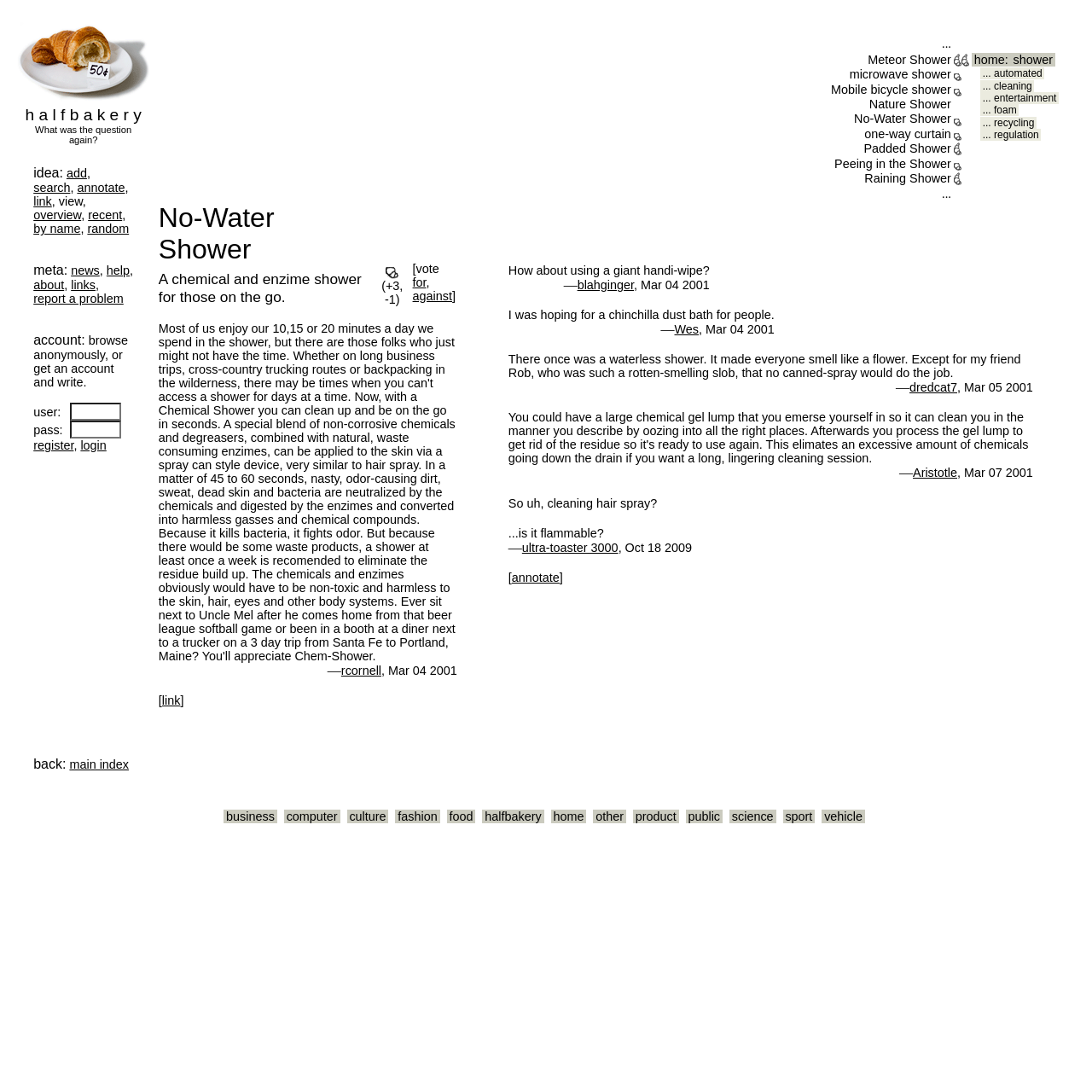Please locate the bounding box coordinates of the element that should be clicked to complete the given instruction: "click the 'add' link".

[0.061, 0.152, 0.08, 0.165]